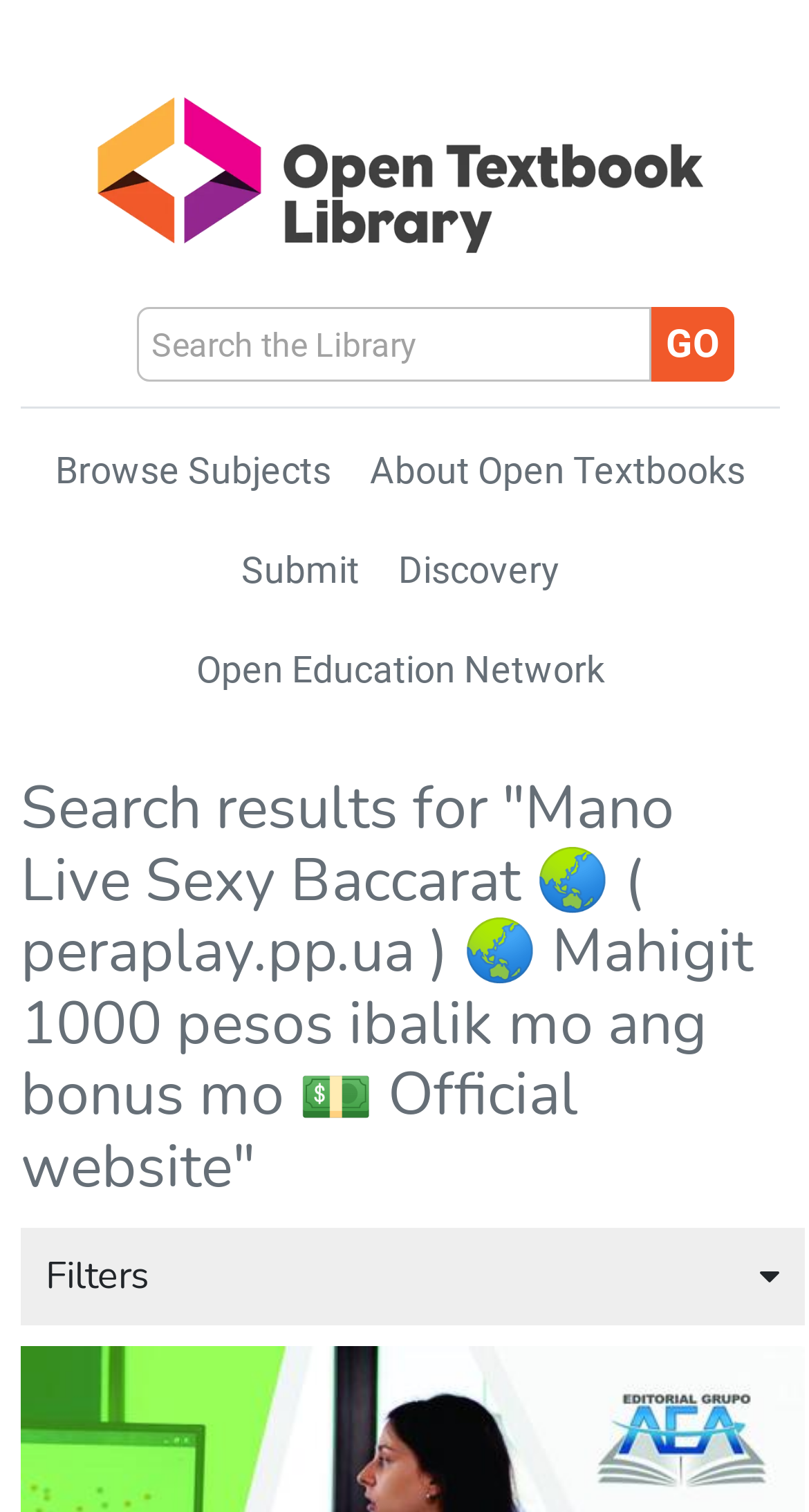What is the type of content displayed on this webpage?
Examine the image closely and answer the question with as much detail as possible.

The webpage contains a search bar and a heading that indicates the search query, suggesting that the content displayed on this webpage is the result of a search. The presence of filters and links to related resources also supports this conclusion.